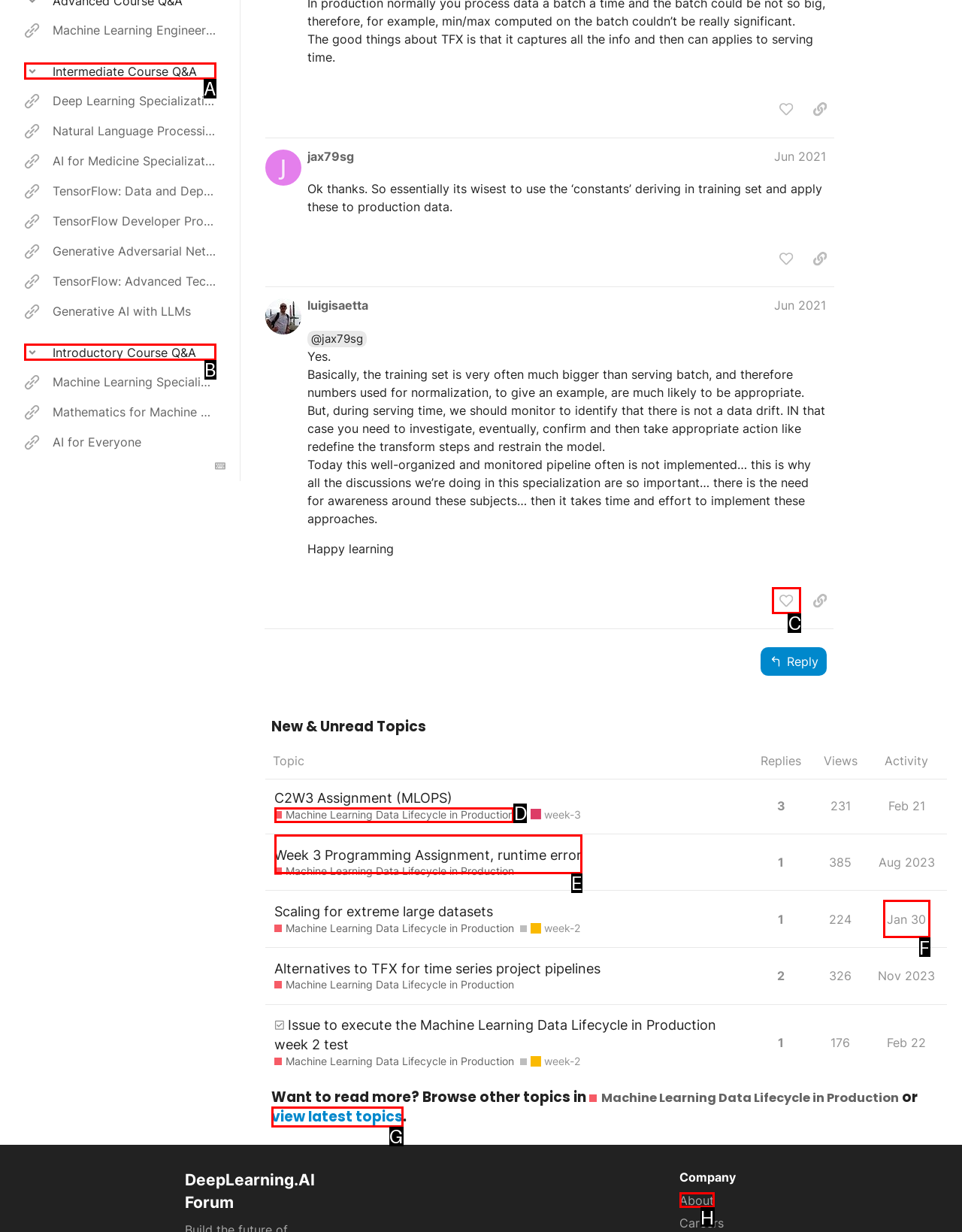What letter corresponds to the UI element described here: Intermediate Course Q&A
Reply with the letter from the options provided.

A